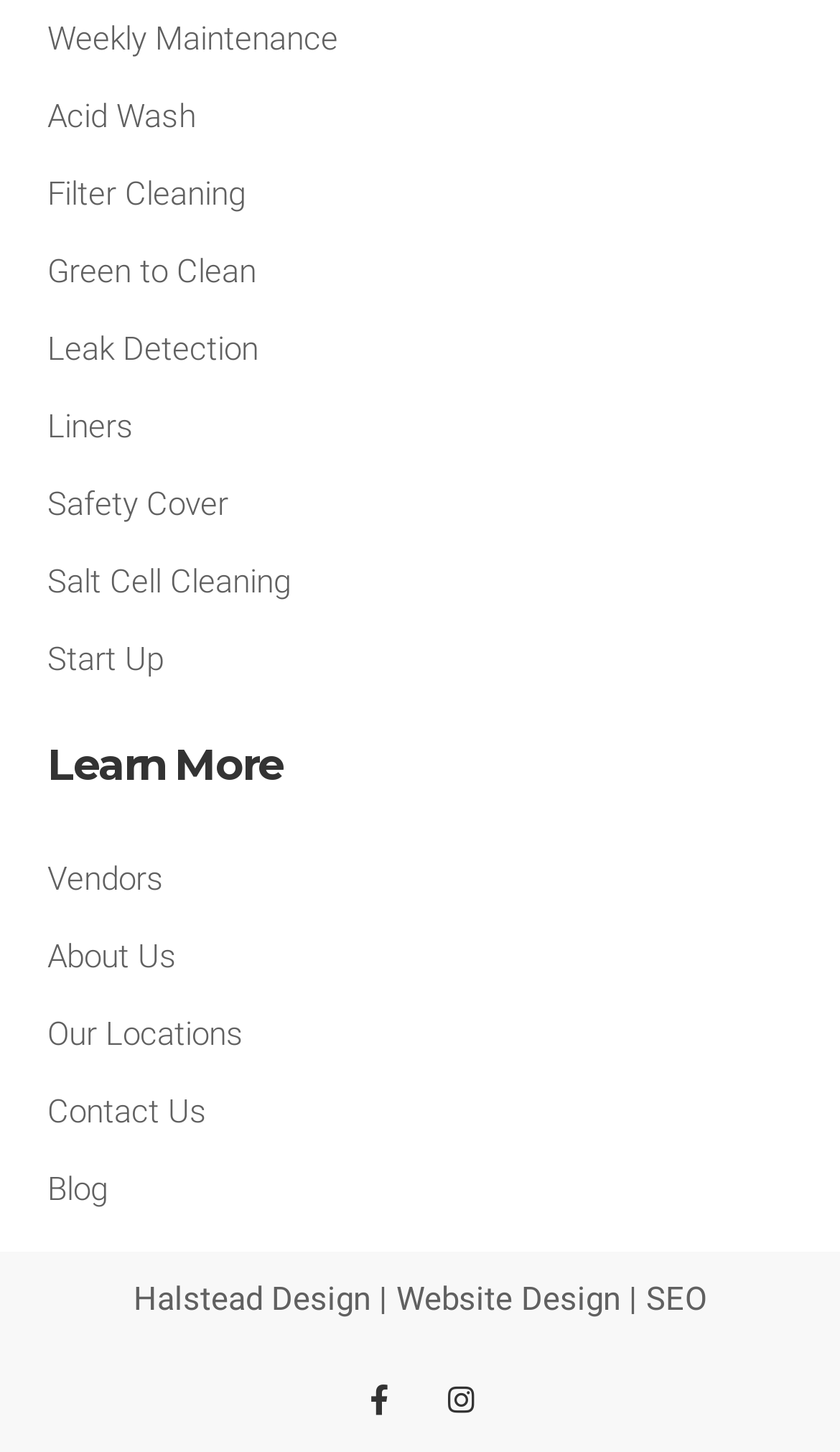Can you specify the bounding box coordinates of the area that needs to be clicked to fulfill the following instruction: "Click on Weekly Maintenance"?

[0.056, 0.0, 0.944, 0.054]